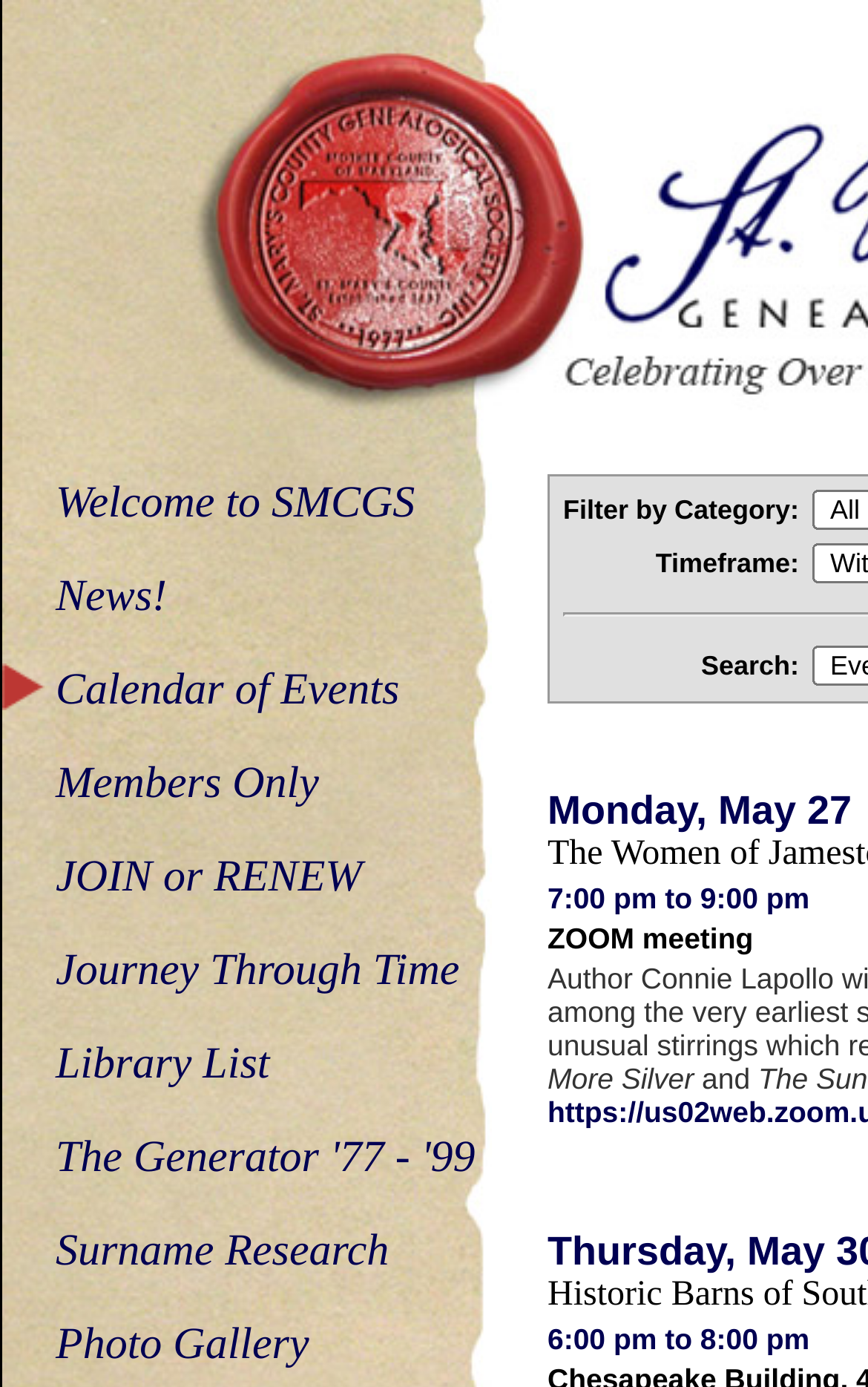Explain in detail what is displayed on the webpage.

The webpage is about the St. Mary's County Genealogical Society in Leonardtown, St. Mary's County, Maryland. At the top, there are seven links in a row, including "Welcome to SMCGS", "News!", "Calendar of Events", "Members Only", "JOIN or RENEW", "Journey Through Time", and "Library List". These links are positioned from left to right, with "Welcome to SMCGS" on the leftmost side and "Library List" on the rightmost side.

Below these links, there are three more links: "The Generator '77 - '99", "Surname Research", and "Photo Gallery". These links are also positioned from left to right, with "The Generator '77 - '99" on the leftmost side and "Photo Gallery" on the rightmost side.

Under the "Photo Gallery" link, there are three table cells arranged vertically, containing the text "Filter by Category:", "Timeframe:", and "Search:". These table cells are positioned from top to bottom, with "Filter by Category:" at the top and "Search:" at the bottom.